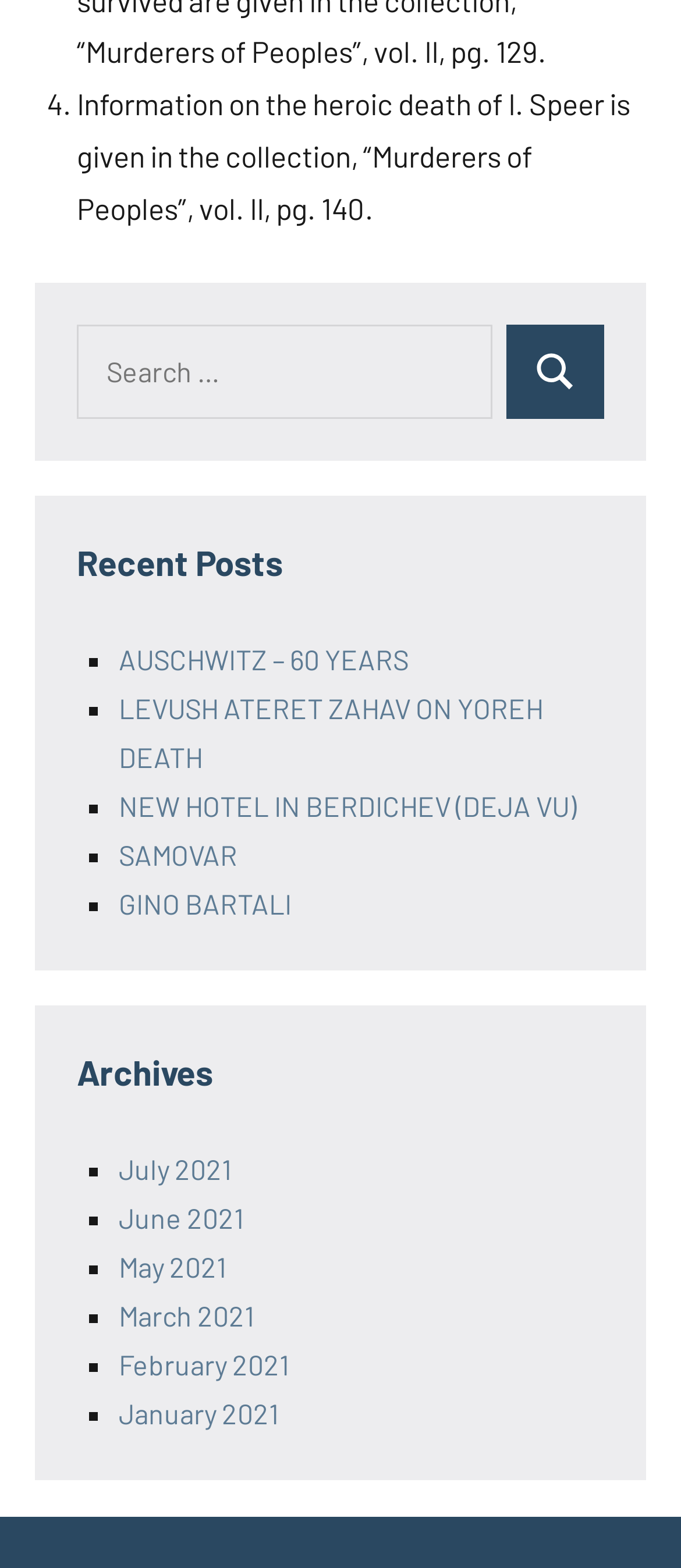How many archives are listed?
Please look at the screenshot and answer using one word or phrase.

5